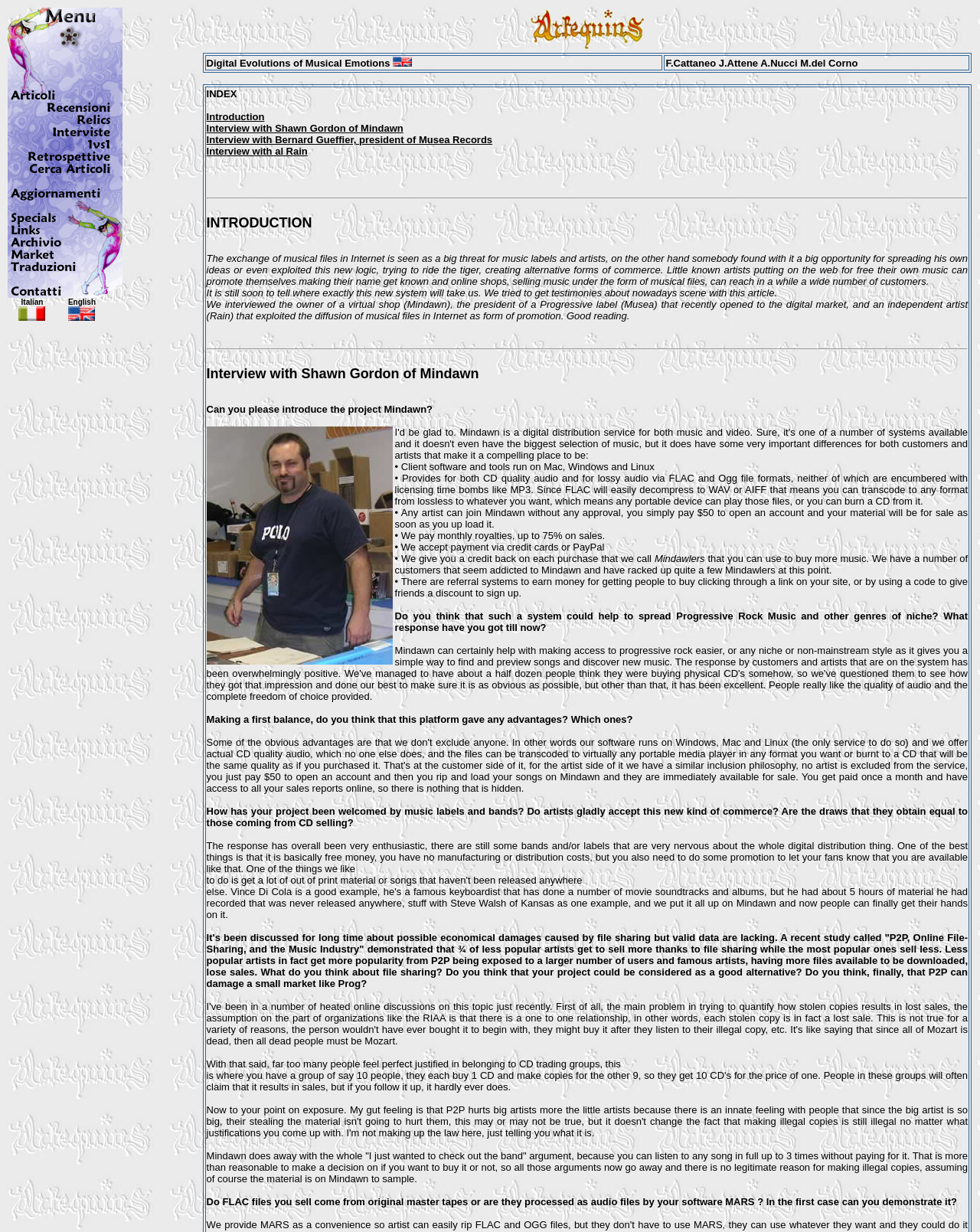Can you give a comprehensive explanation to the question given the content of the image?
What is the first link on the webpage?

The first link on the webpage is 'Home' which is located in the first table cell of the first table row. It has a bounding box coordinate of [0.54, 0.032, 0.658, 0.042] and is accompanied by an image with the same text.